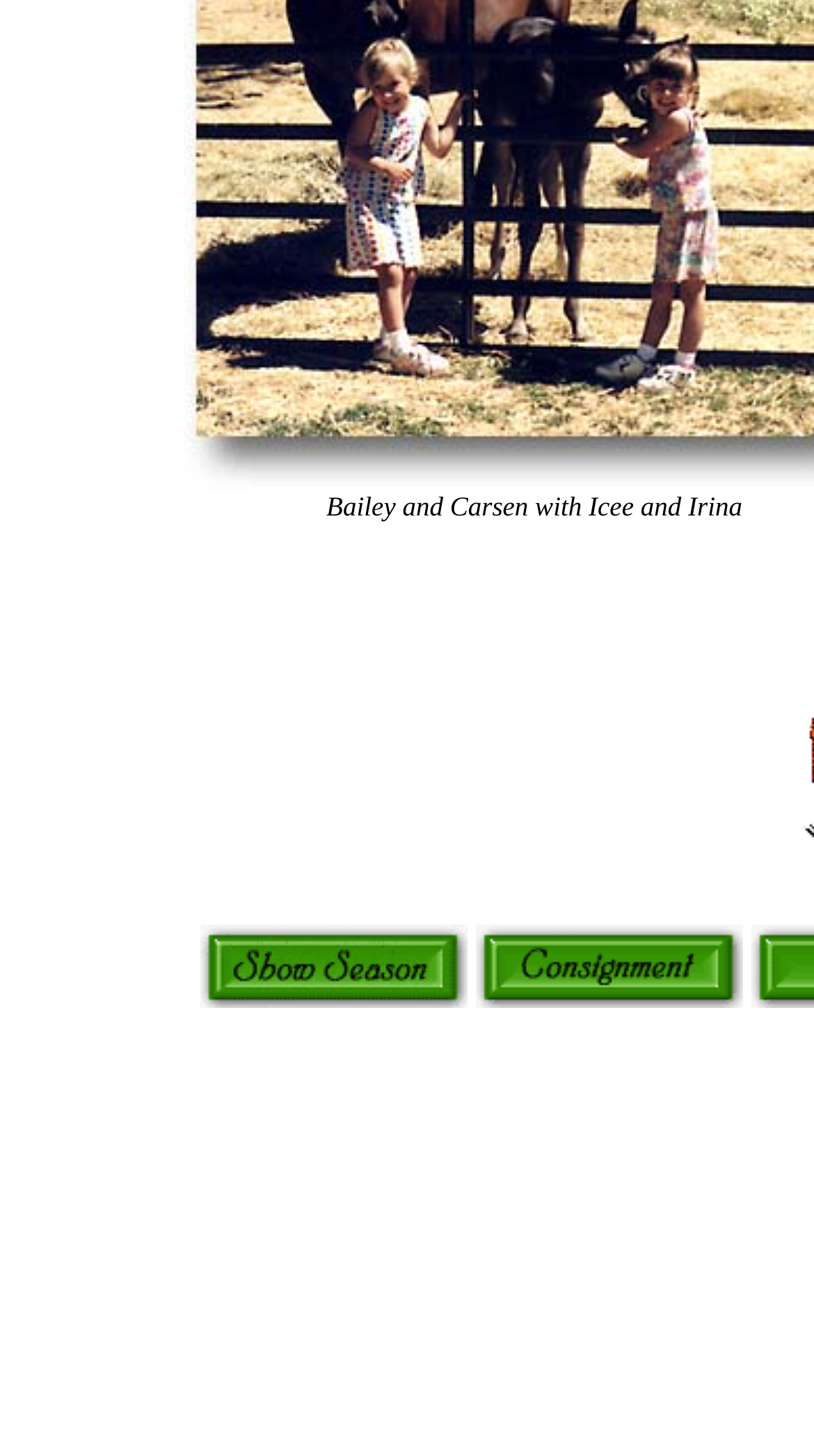Respond to the following question using a concise word or phrase: 
How many table cells are there?

2